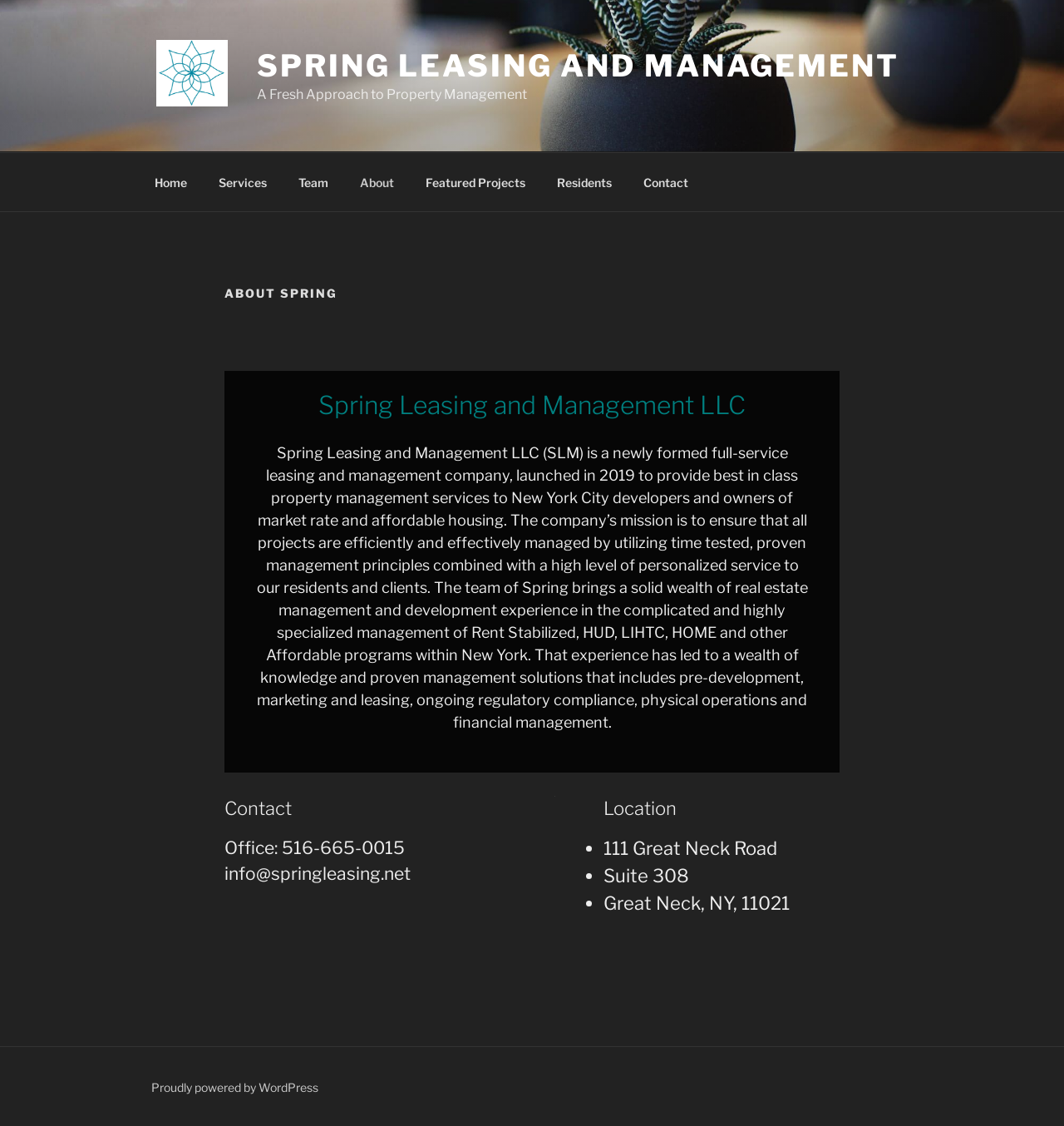Identify the bounding box coordinates of the clickable region required to complete the instruction: "Click on the Contact link". The coordinates should be given as four float numbers within the range of 0 and 1, i.e., [left, top, right, bottom].

[0.591, 0.144, 0.66, 0.18]